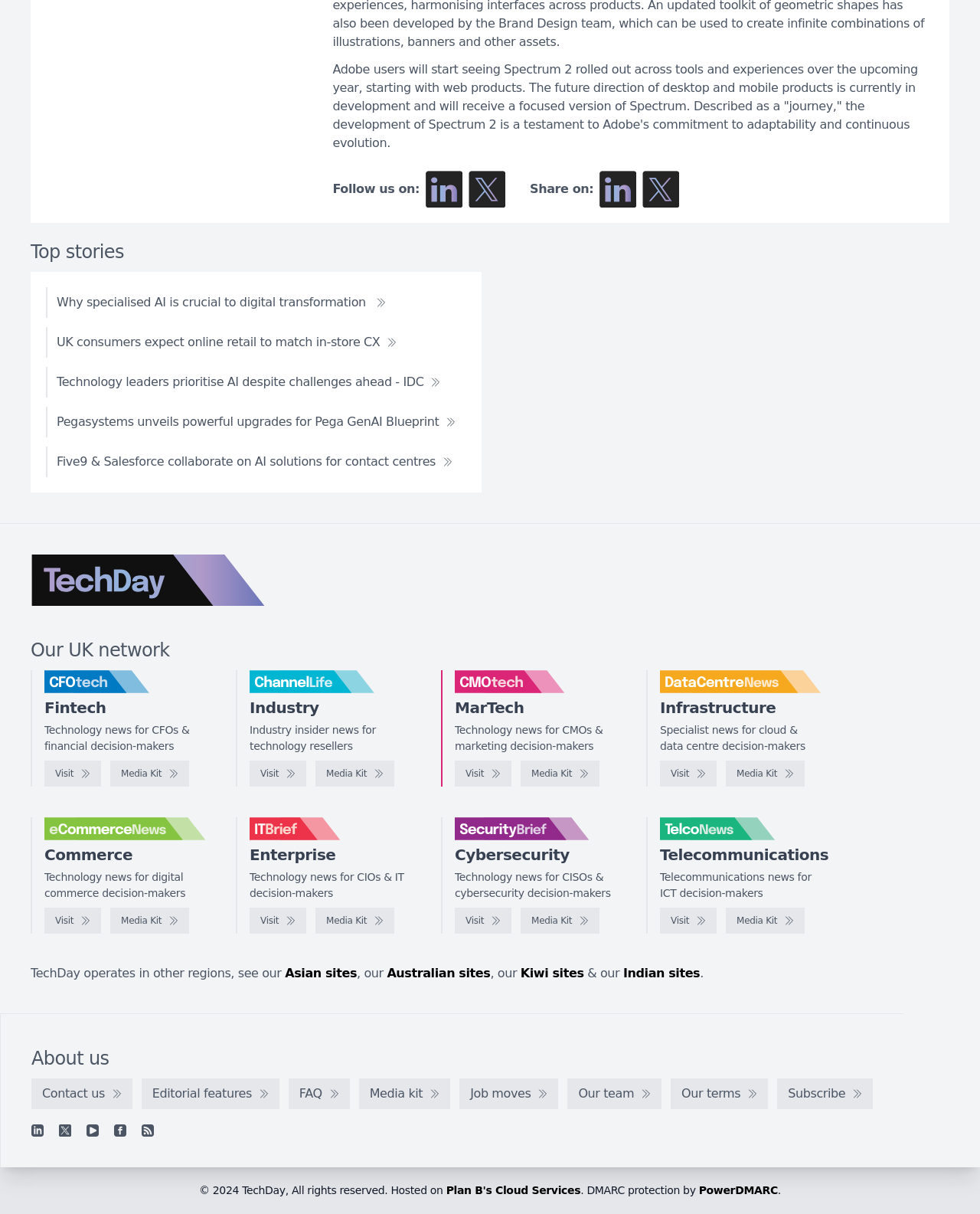Please predict the bounding box coordinates (top-left x, top-left y, bottom-right x, bottom-right y) for the UI element in the screenshot that fits the description: Media Kit

[0.741, 0.748, 0.821, 0.769]